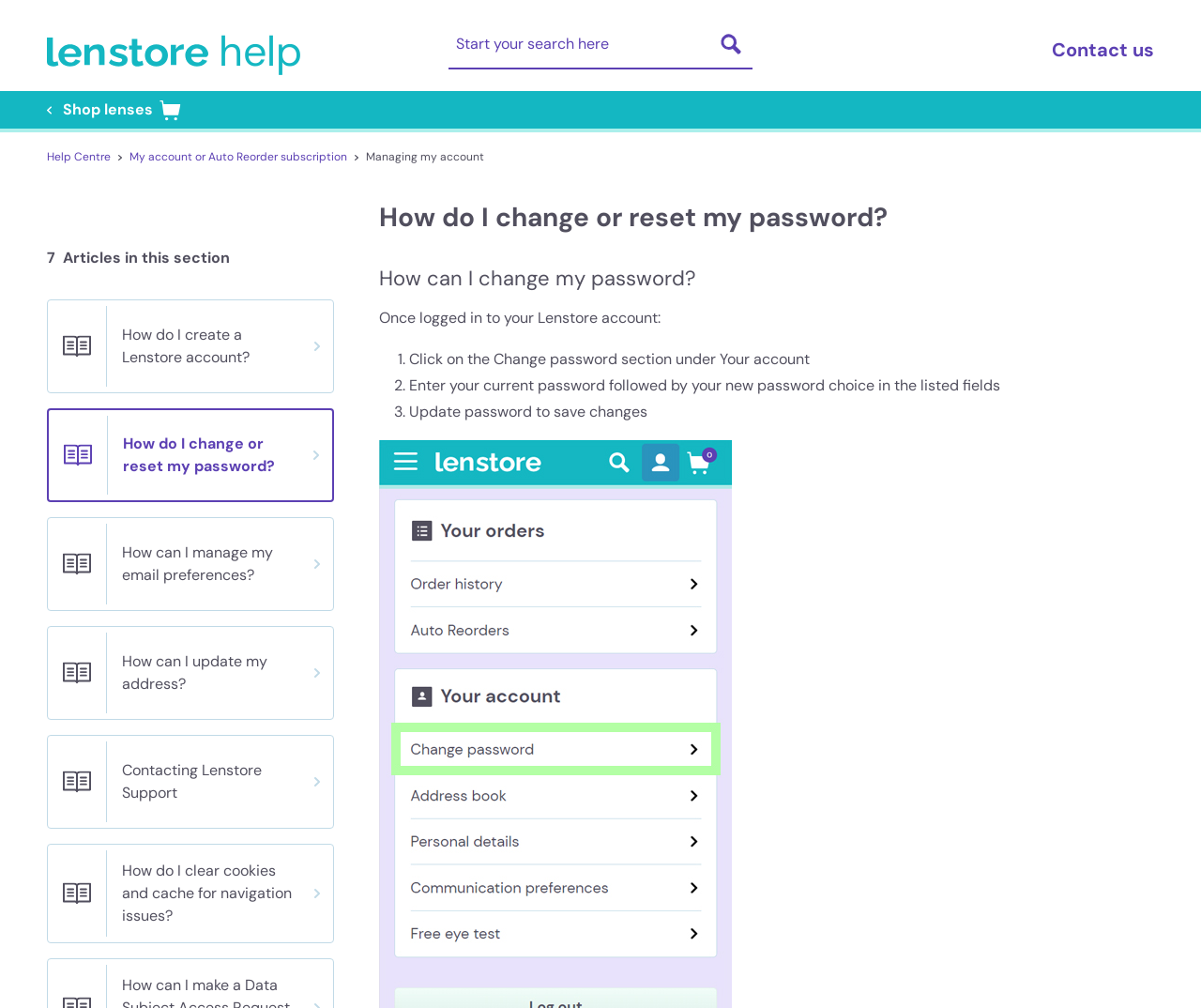Find the coordinates for the bounding box of the element with this description: "Contacting Lenstore Support".

[0.039, 0.729, 0.278, 0.822]